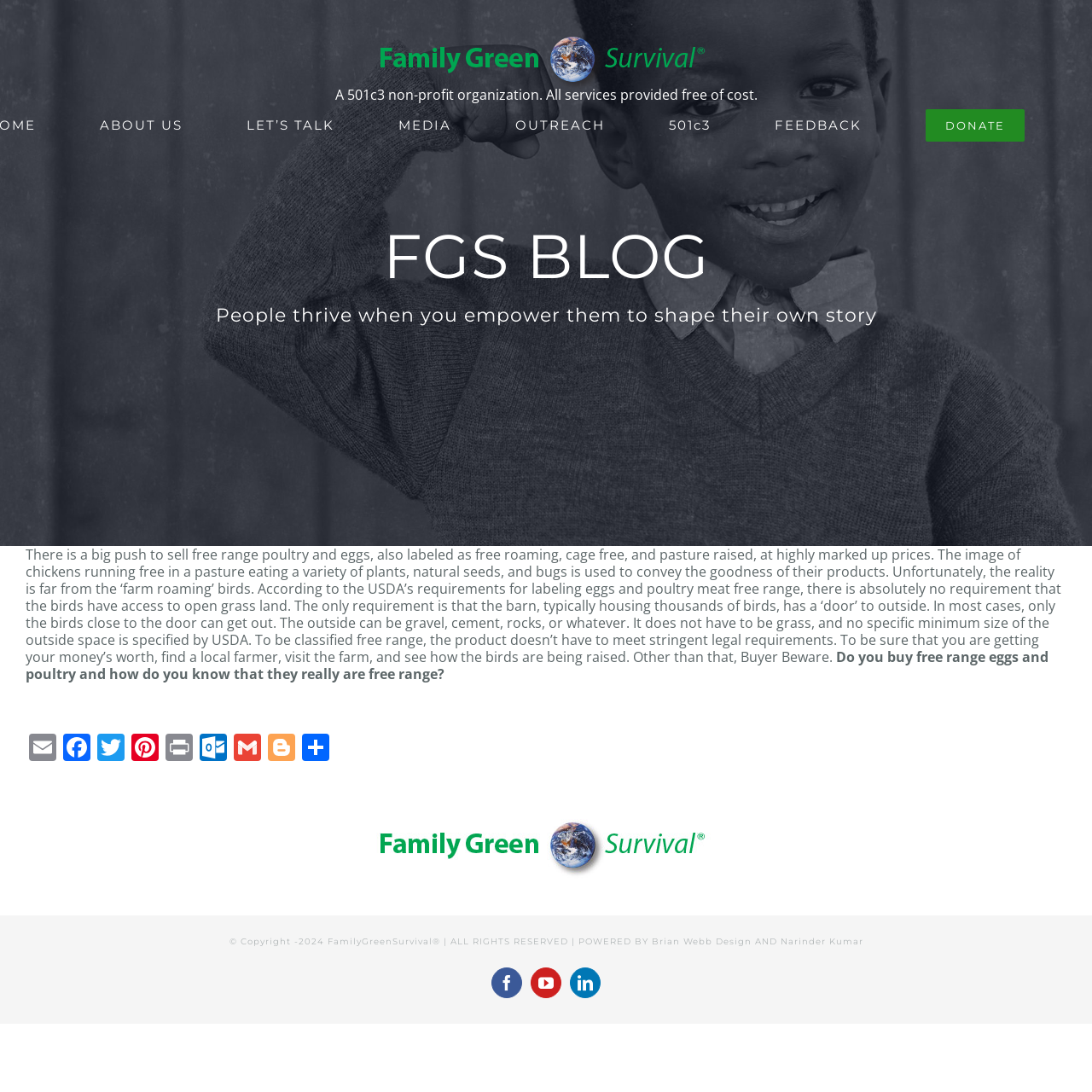With reference to the image, please provide a detailed answer to the following question: How can you ensure you are getting your money's worth for free range eggs and poultry?

The article suggests that to be sure that you are getting your money's worth for free range eggs and poultry, you should find a local farmer and visit the farm to see how the birds are being raised. This is because the labeling of free range eggs and poultry does not necessarily mean that the birds are raised in a certain way.